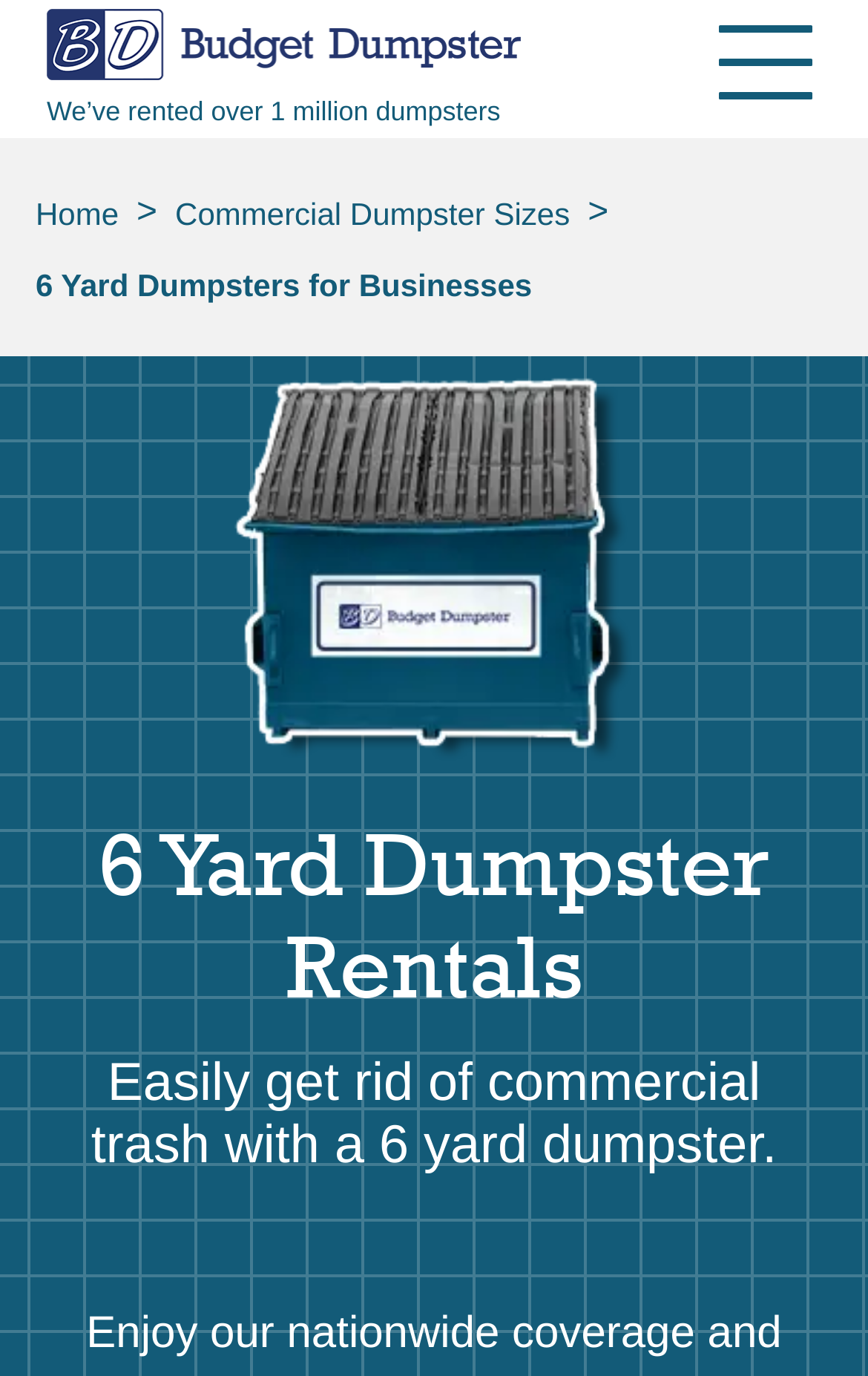Given the content of the image, can you provide a detailed answer to the question?
How many links are there in the top navigation bar?

The top navigation bar contains links such as 'Business', 'Accepted Materials', 'Permits', 'Media Room', 'Reviews', 'Email Newsletter', 'Careers', 'Contact', and 'Request a Quote'. By counting these links, we can determine that there are 9 links in the top navigation bar.